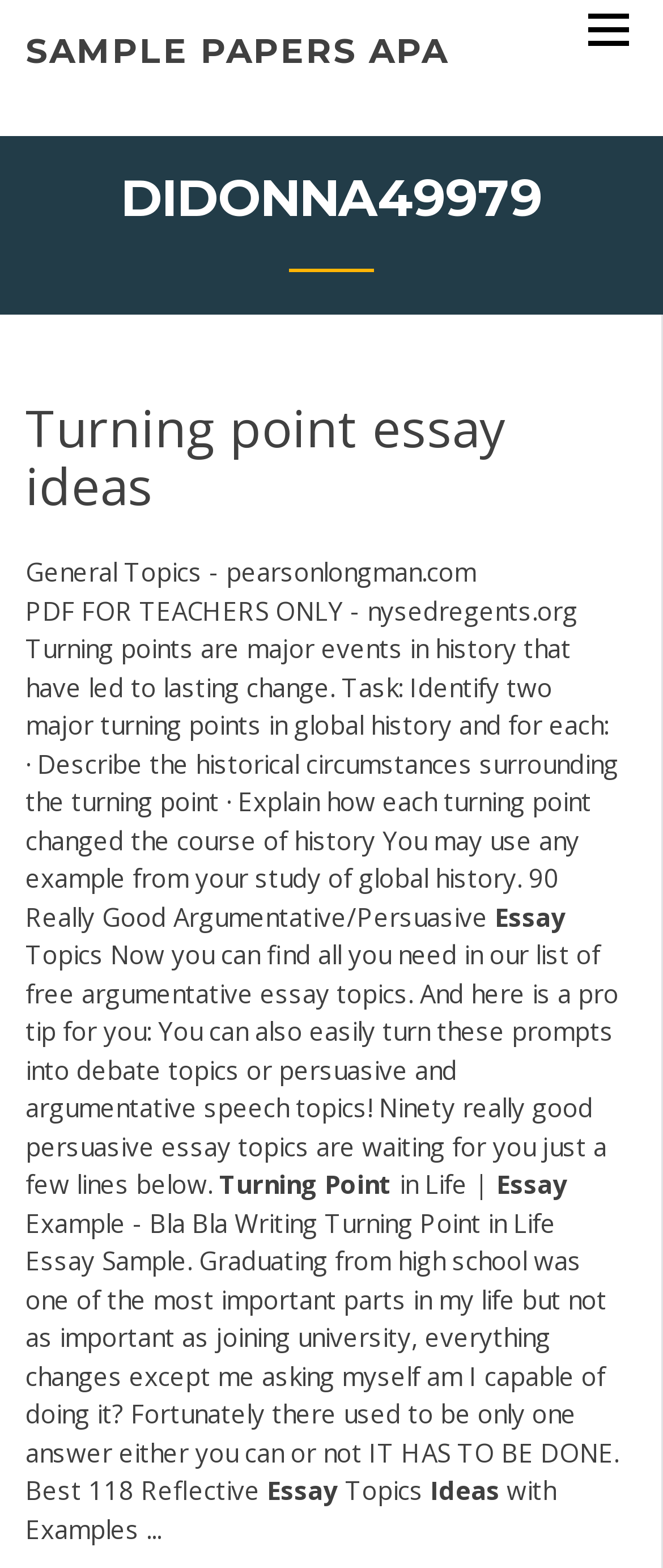How many reflective essay topics are mentioned on the webpage?
Answer the question with as much detail as you can, using the image as a reference.

The webpage mentions 'Best 118 Reflective' essay topics, indicating that there are 118 reflective essay topics available.